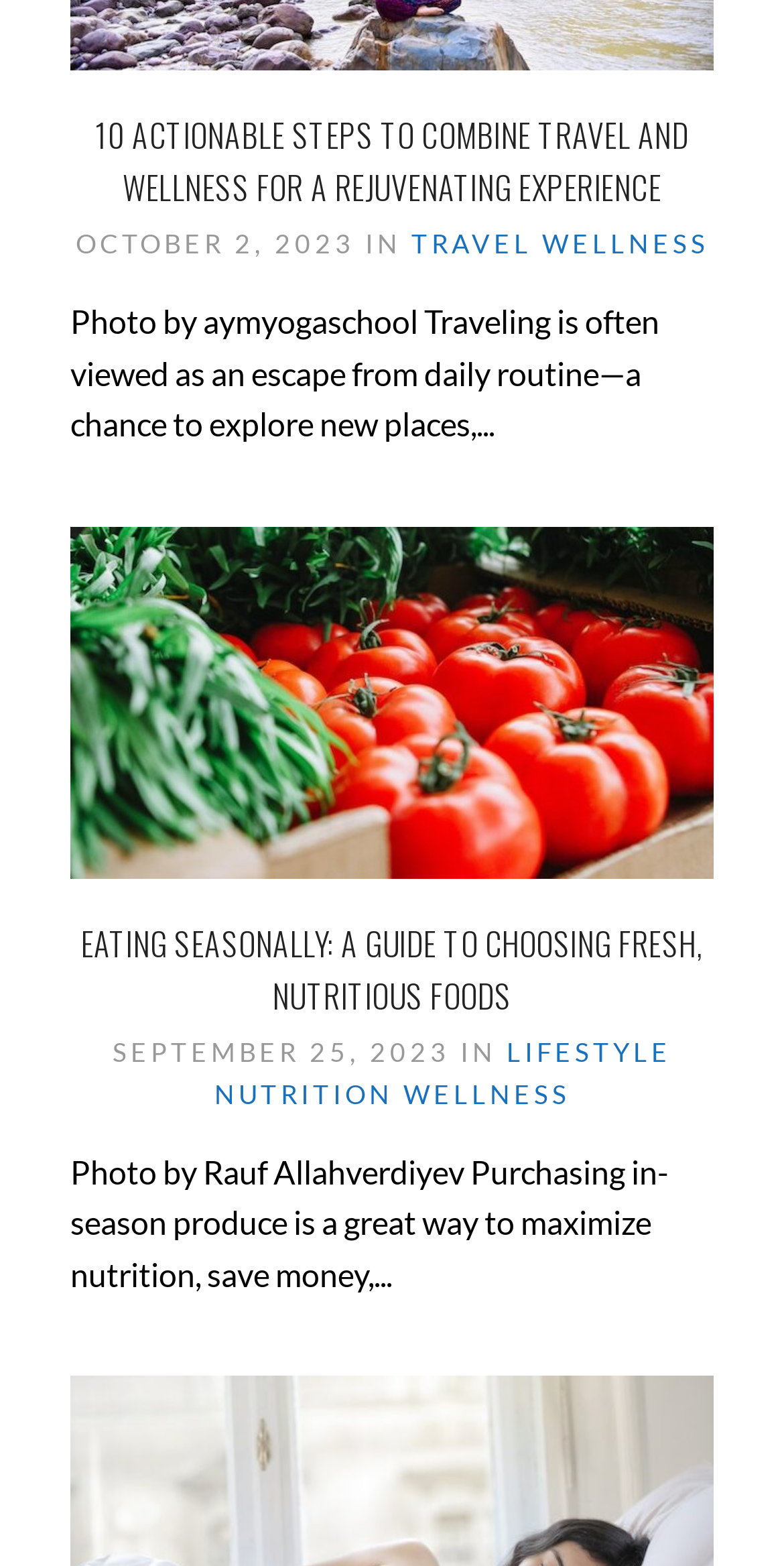Reply to the question with a brief word or phrase: How many categories are mentioned in the second article?

Three